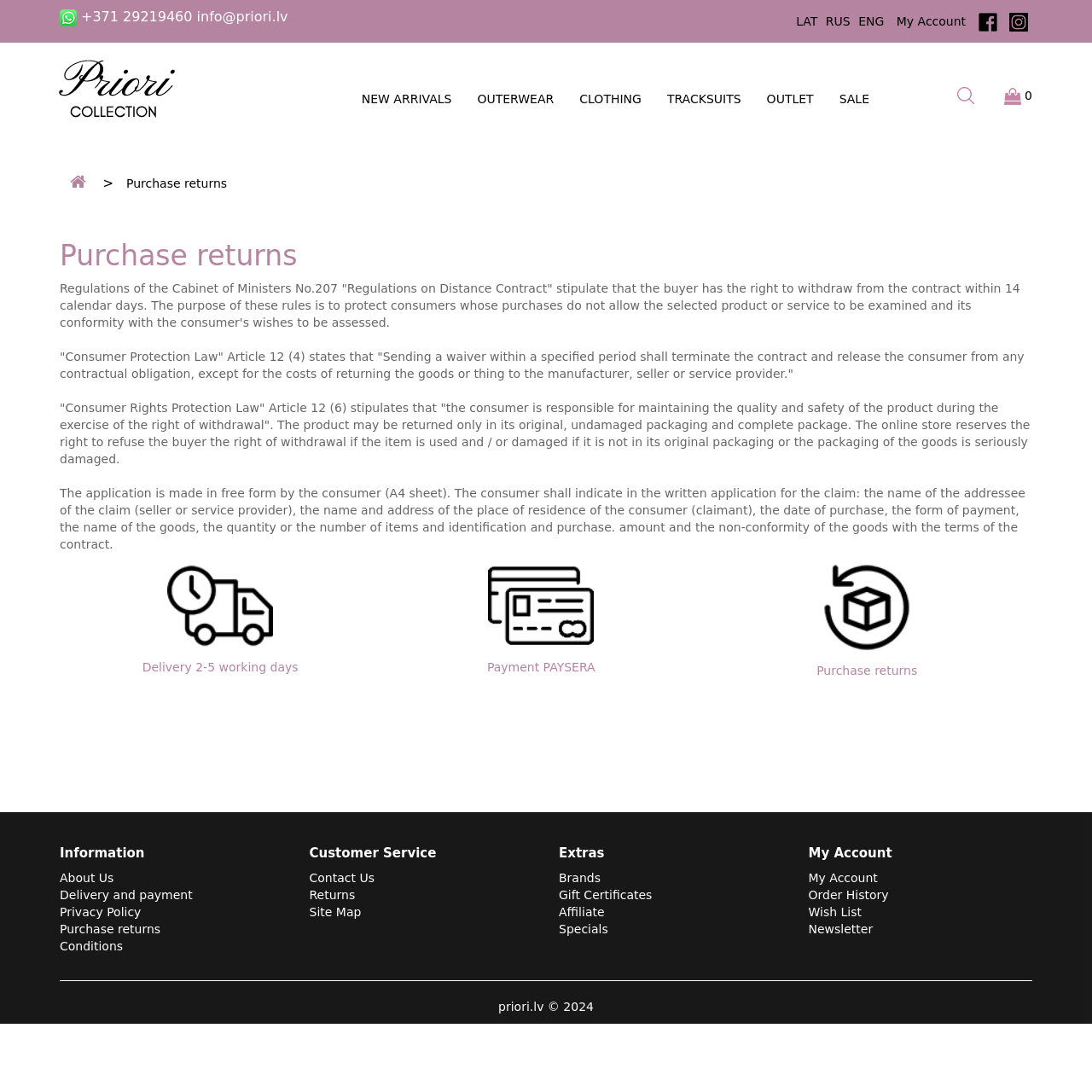What is the delivery time?
Look at the image and answer the question with a single word or phrase.

2-5 working days